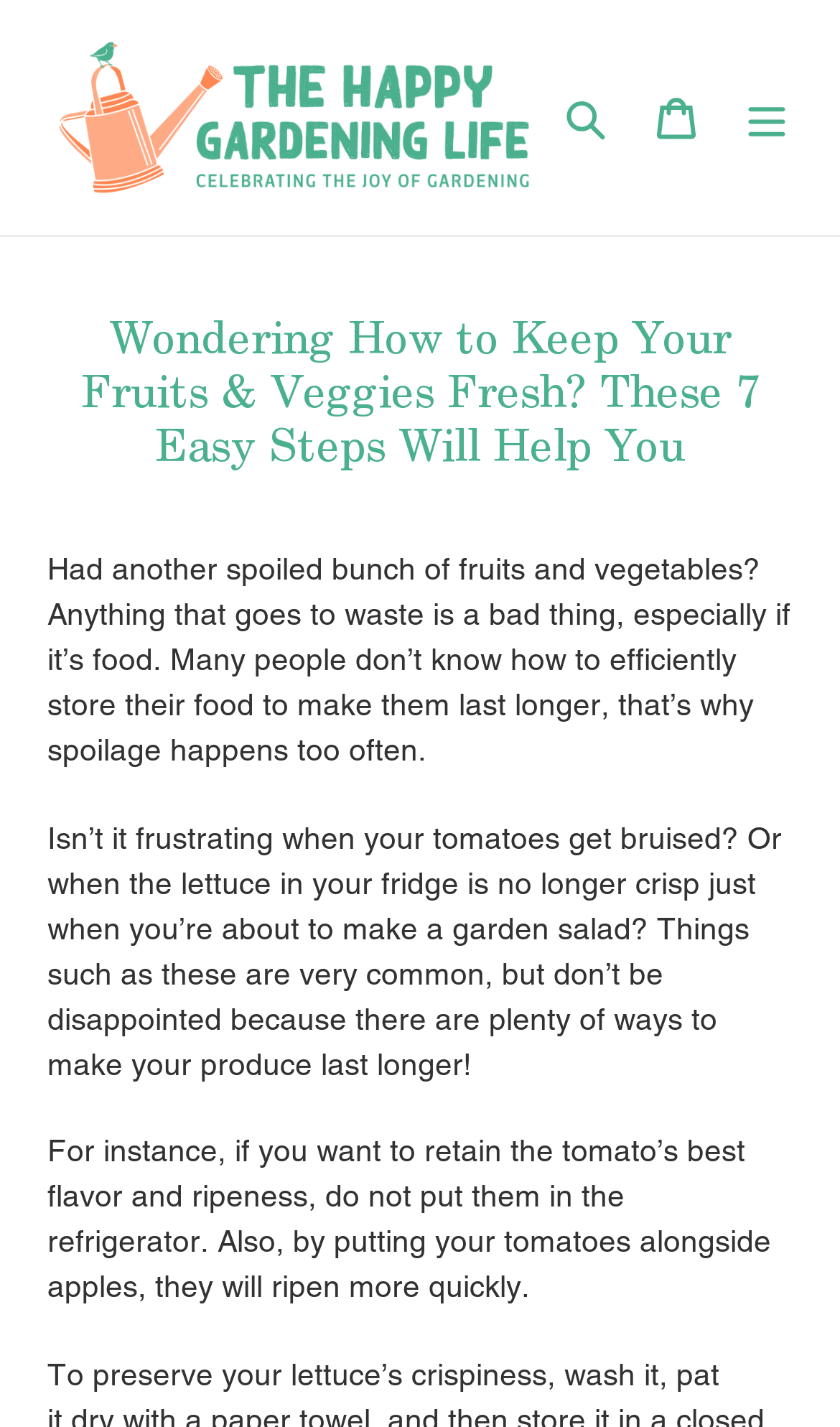Examine the image and give a thorough answer to the following question:
Where should you not put tomatoes to retain their flavor?

The webpage suggests that if you want to retain the tomato's best flavor and ripeness, you should not put them in the refrigerator. This is mentioned in the third paragraph of the webpage.